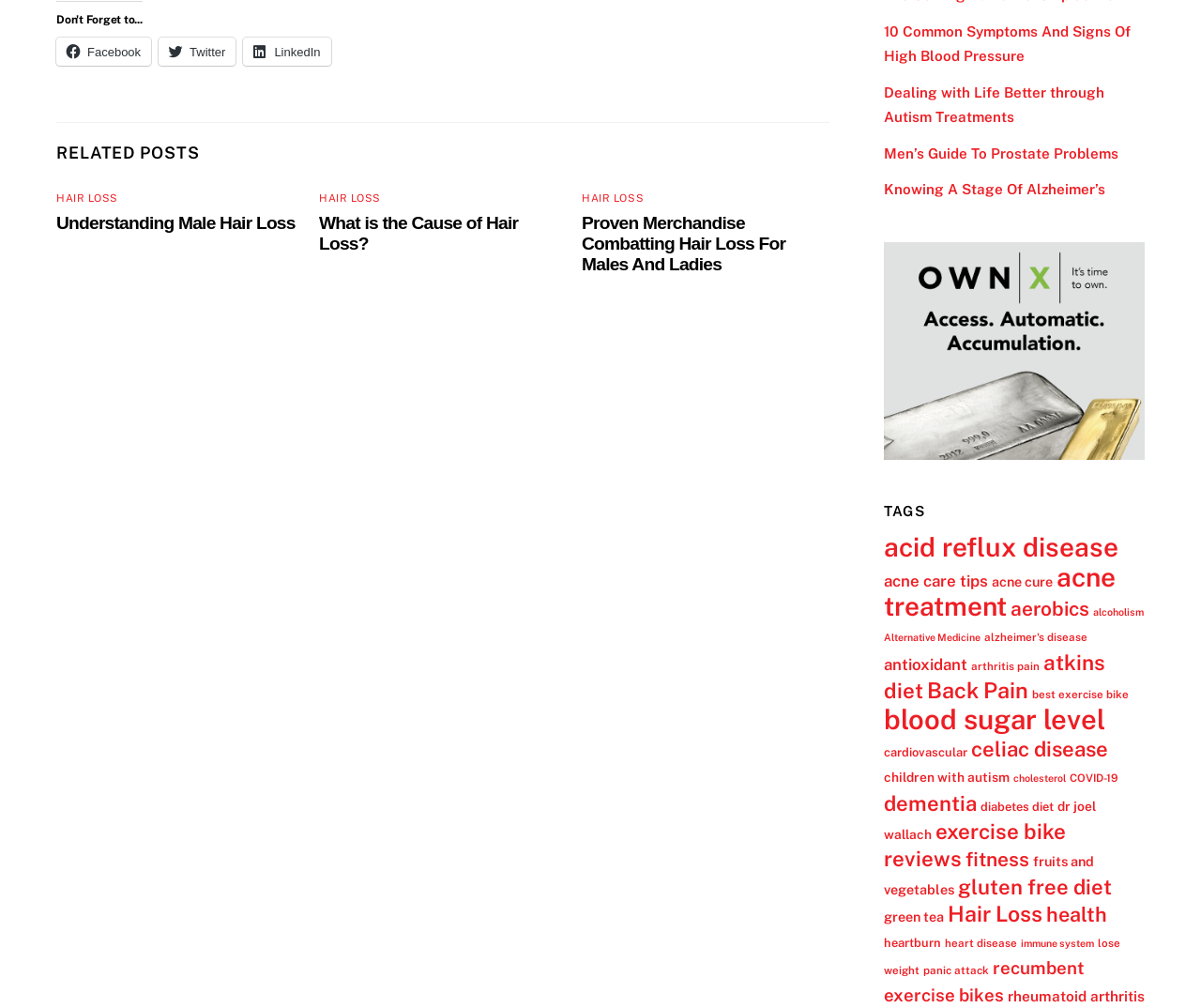Bounding box coordinates are specified in the format (top-left x, top-left y, bottom-right x, bottom-right y). All values are floating point numbers bounded between 0 and 1. Please provide the bounding box coordinate of the region this sentence describes: Understanding Male Hair Loss

[0.047, 0.211, 0.246, 0.231]